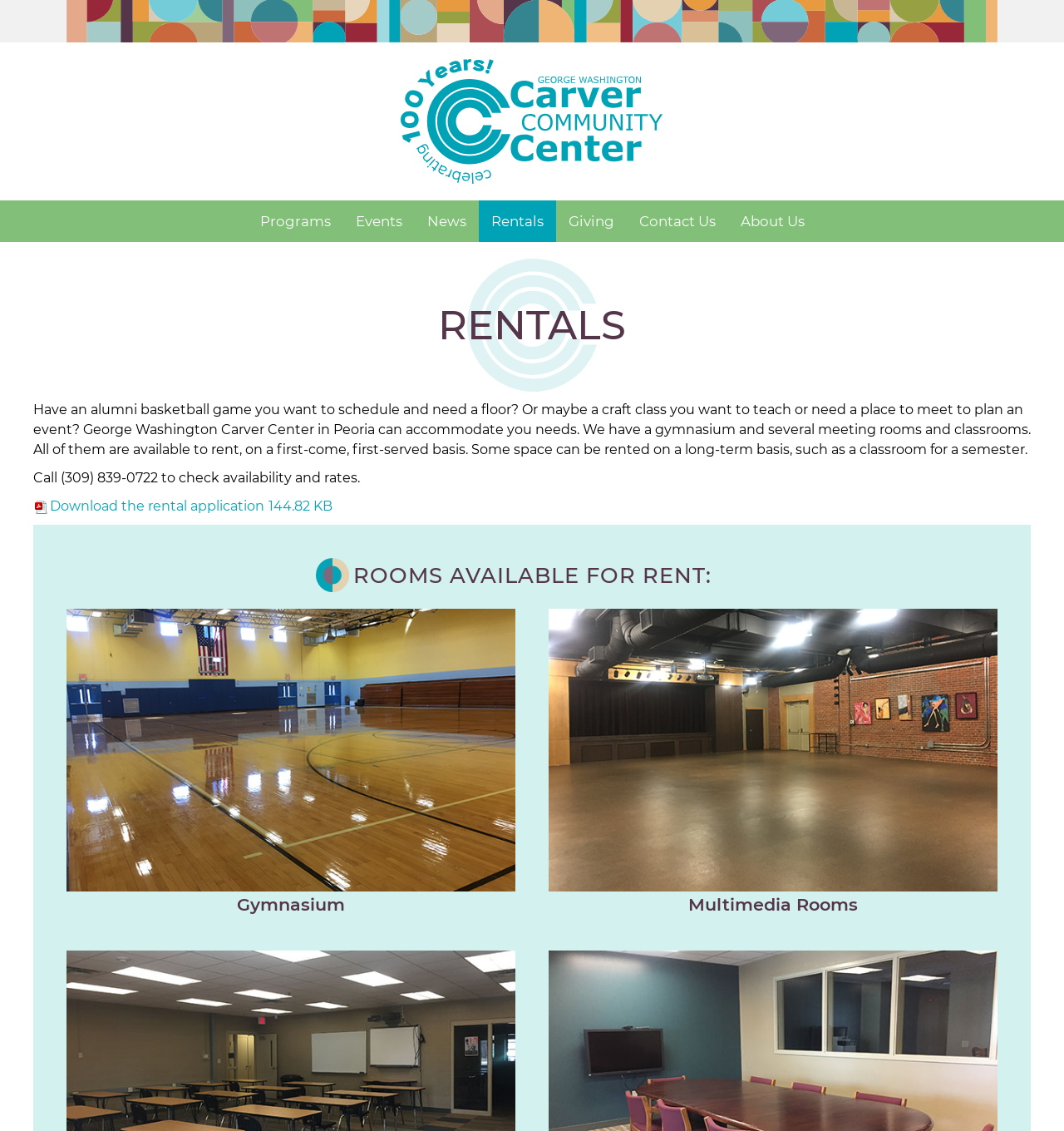Determine the bounding box coordinates for the region that must be clicked to execute the following instruction: "Click the Rentals link".

[0.45, 0.177, 0.522, 0.214]